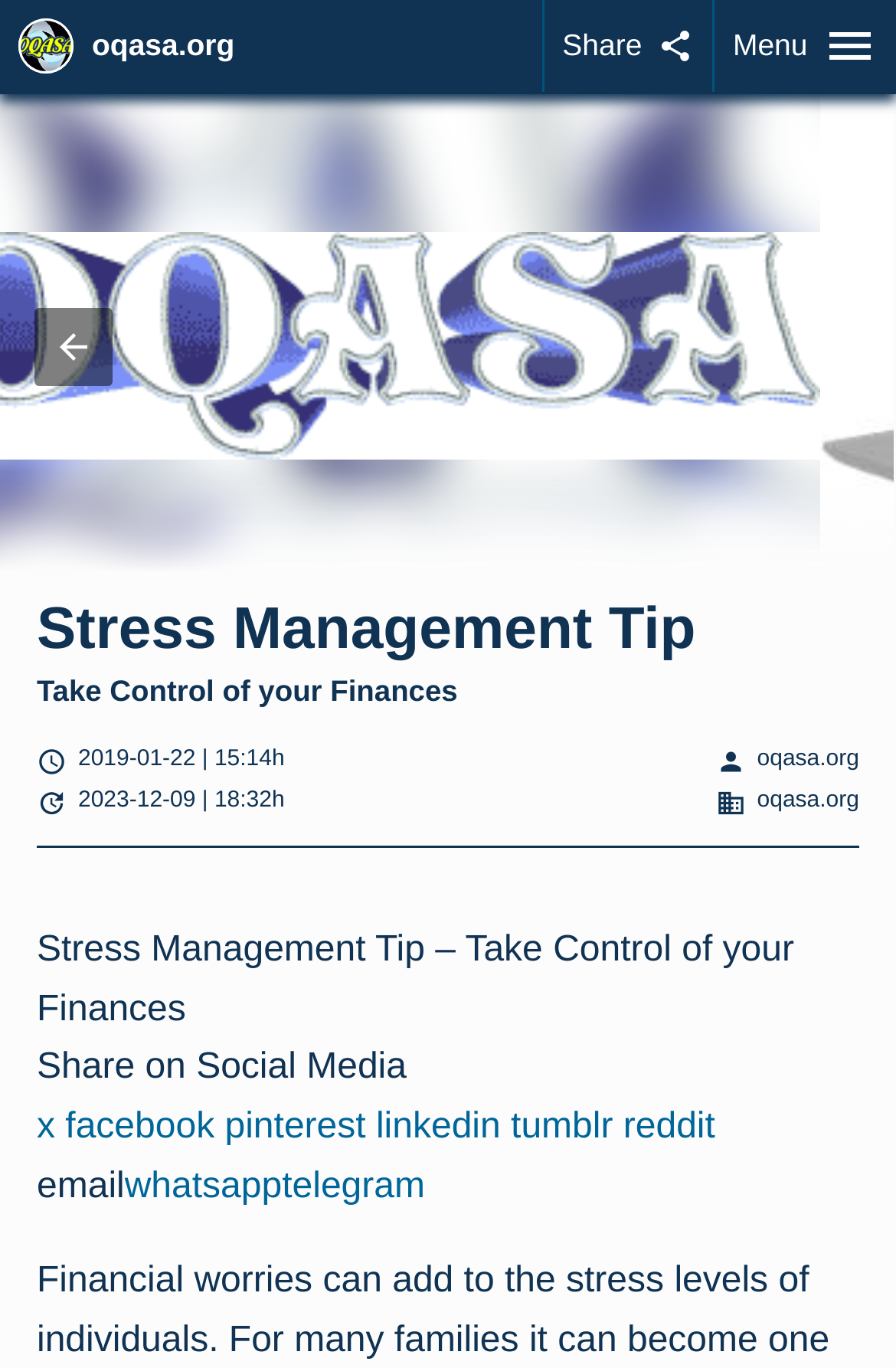What is the topic of the stress management tip?
Look at the image and respond with a one-word or short phrase answer.

Finances